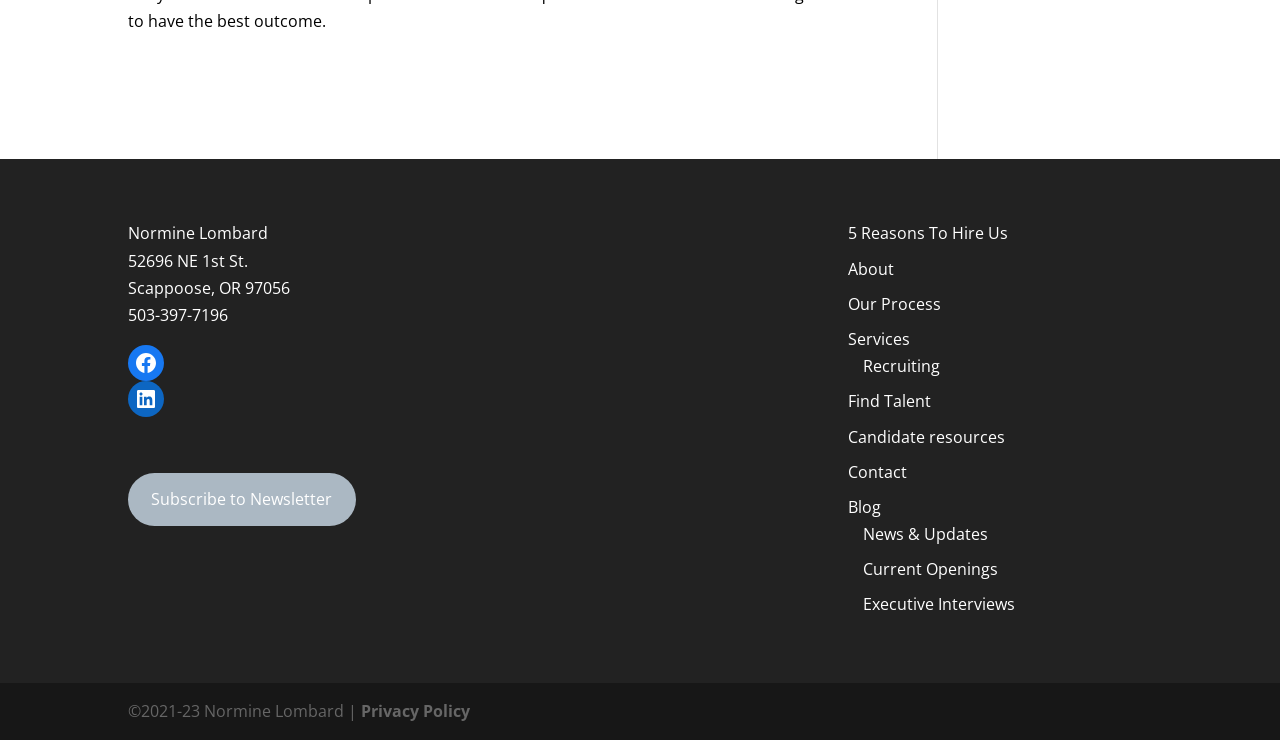Find the bounding box coordinates of the element you need to click on to perform this action: 'Learn about the company'. The coordinates should be represented by four float values between 0 and 1, in the format [left, top, right, bottom].

[0.663, 0.348, 0.699, 0.378]